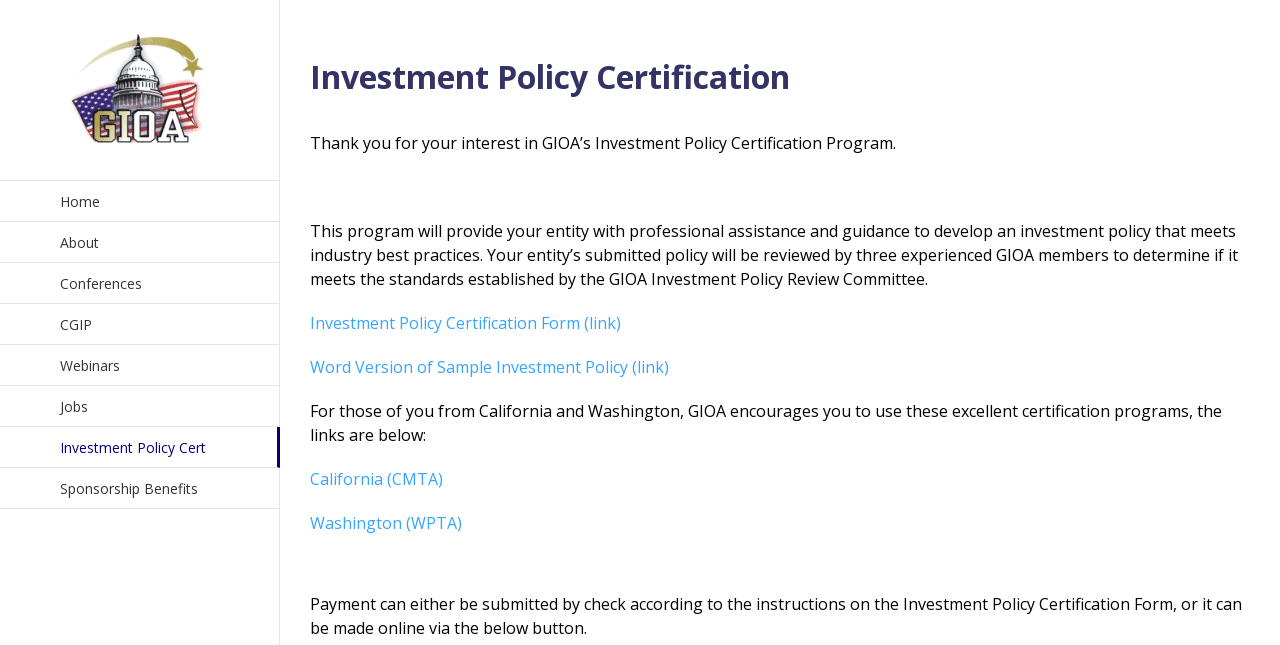Please provide a brief answer to the question using only one word or phrase: 
How many links are there in the main menu?

9